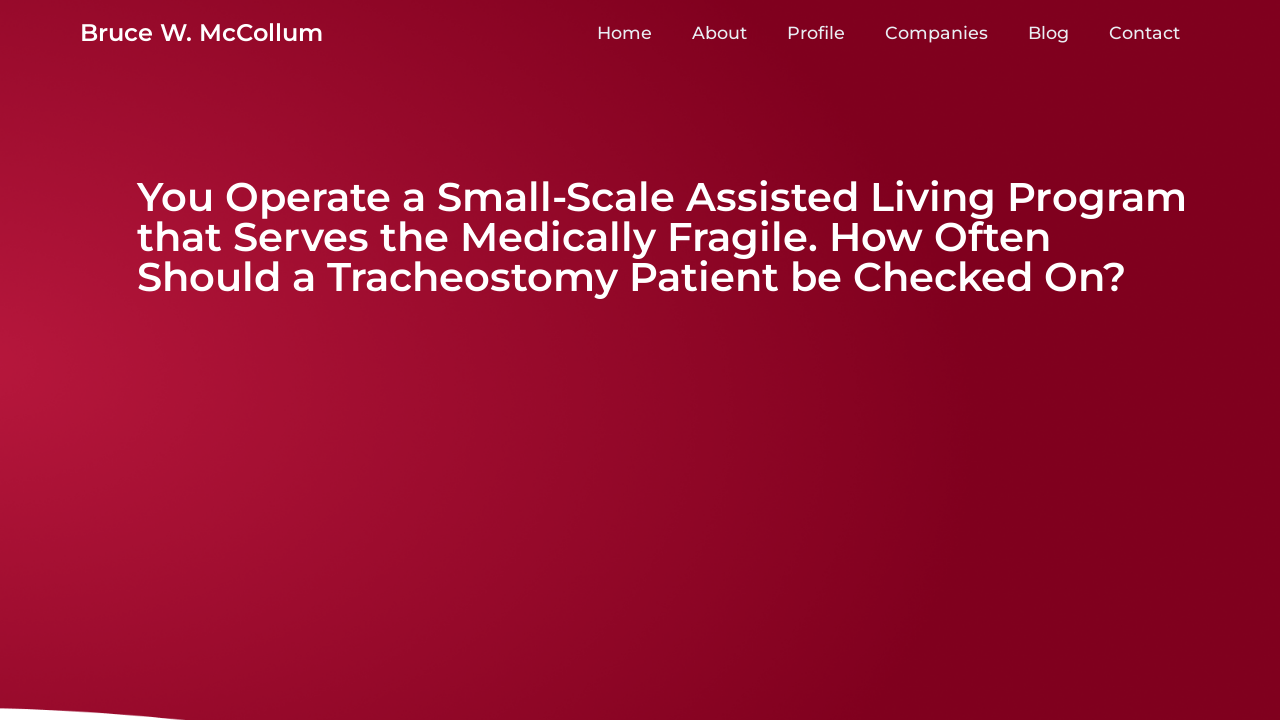How many navigation links are present?
Observe the image and answer the question with a one-word or short phrase response.

6